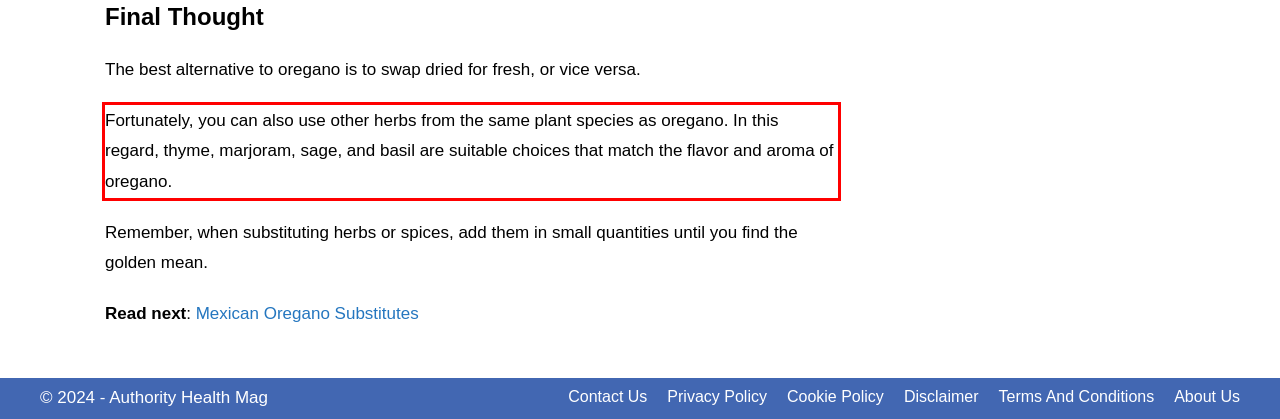Identify the text inside the red bounding box on the provided webpage screenshot by performing OCR.

Fortunately, you can also use other herbs from the same plant species as oregano. In this regard, thyme, marjoram, sage, and basil are suitable choices that match the flavor and aroma of oregano.